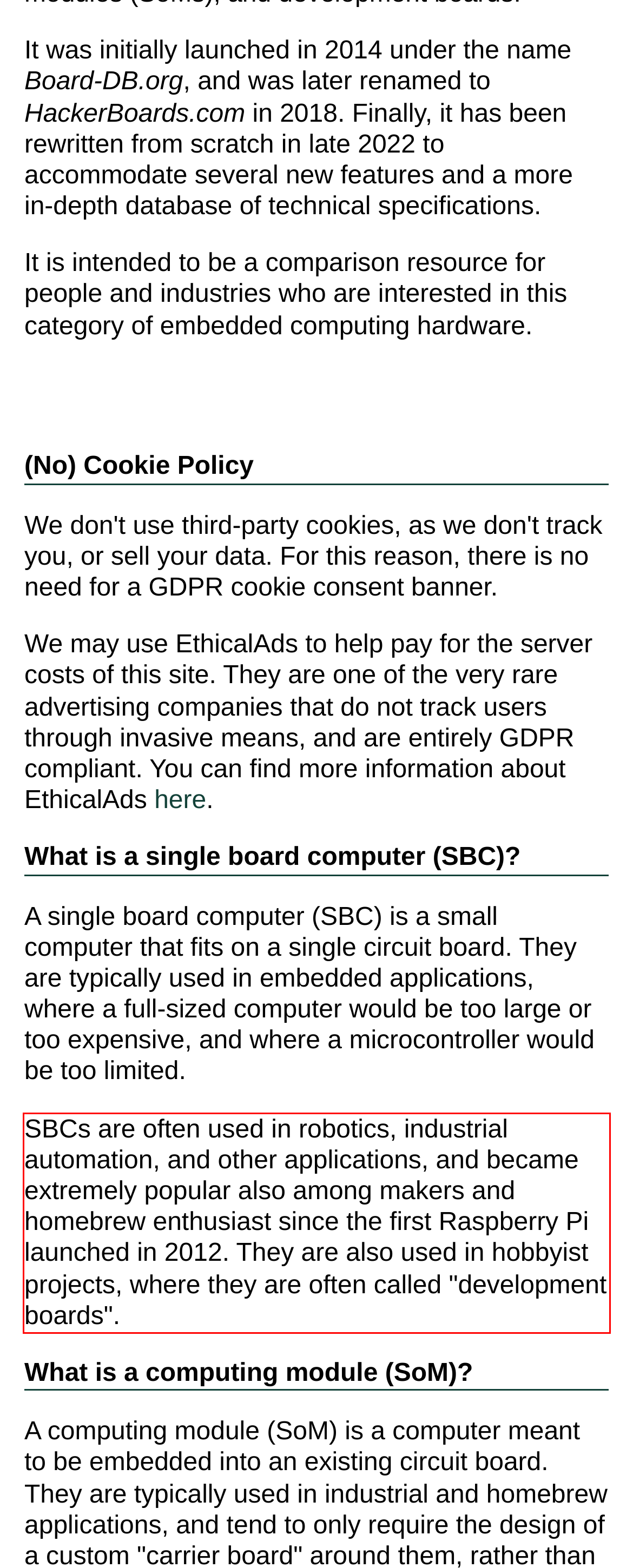The screenshot you have been given contains a UI element surrounded by a red rectangle. Use OCR to read and extract the text inside this red rectangle.

SBCs are often used in robotics, industrial automation, and other applications, and became extremely popular also among makers and homebrew enthusiast since the first Raspberry Pi launched in 2012. They are also used in hobbyist projects, where they are often called "development boards".